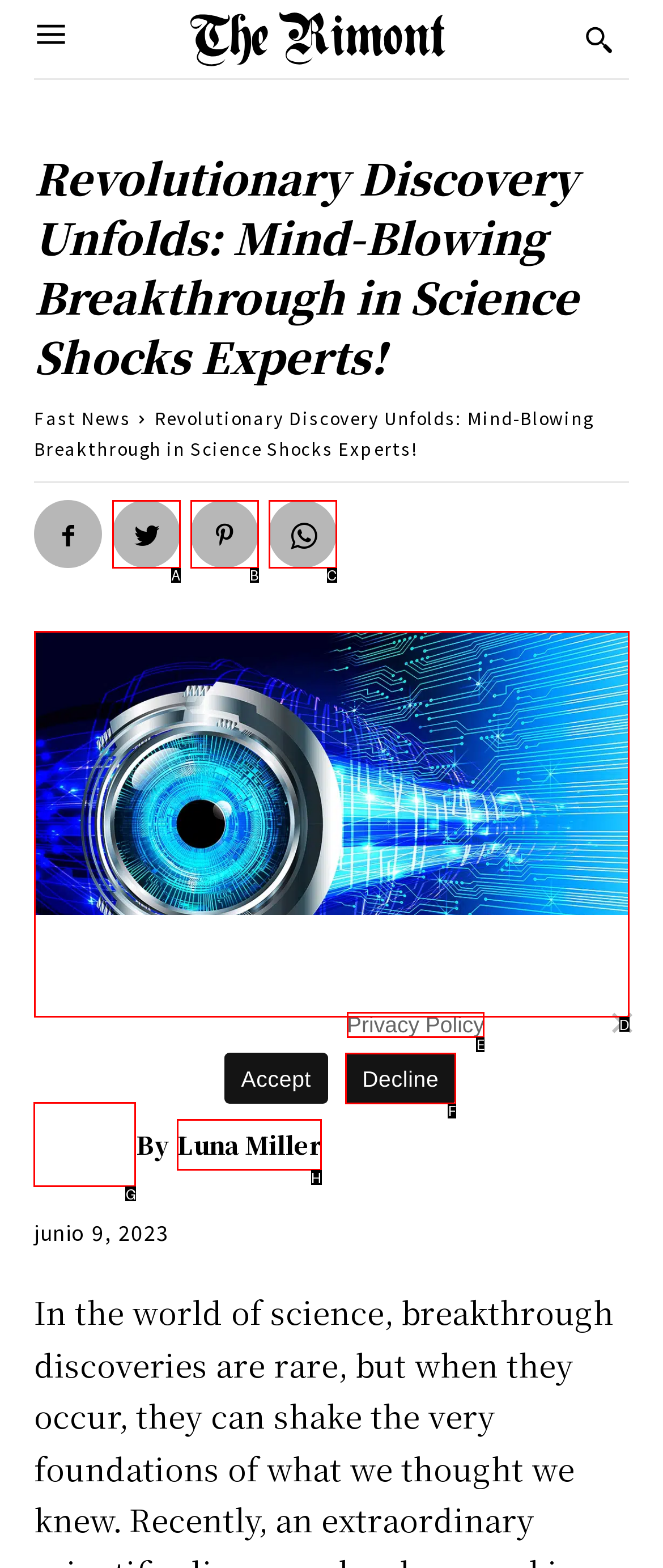Find the correct option to complete this instruction: View the author's profile. Reply with the corresponding letter.

G